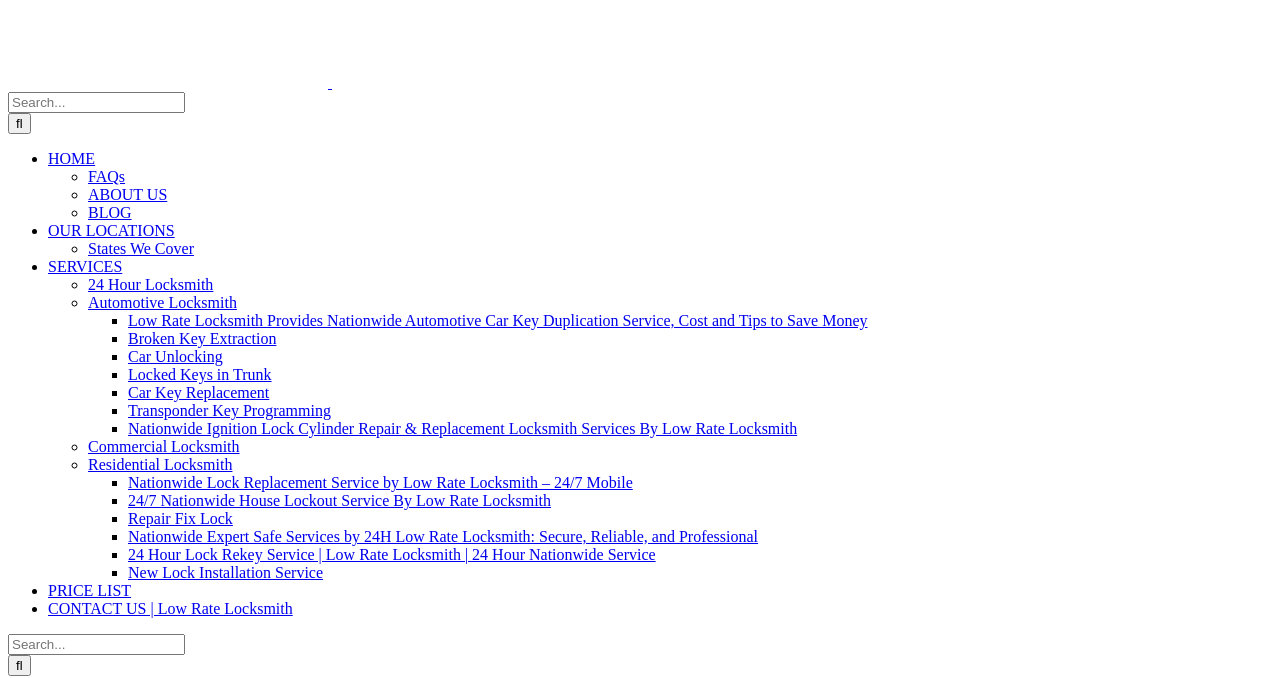What is the main menu of the webpage?
Please answer the question with a detailed response using the information from the screenshot.

The main menu of the webpage can be found at the top of the webpage, which includes links to 'HOME', 'FAQs', 'ABOUT US', 'BLOG', 'OUR LOCATIONS', 'SERVICES', 'PRICE LIST', and 'CONTACT US'.